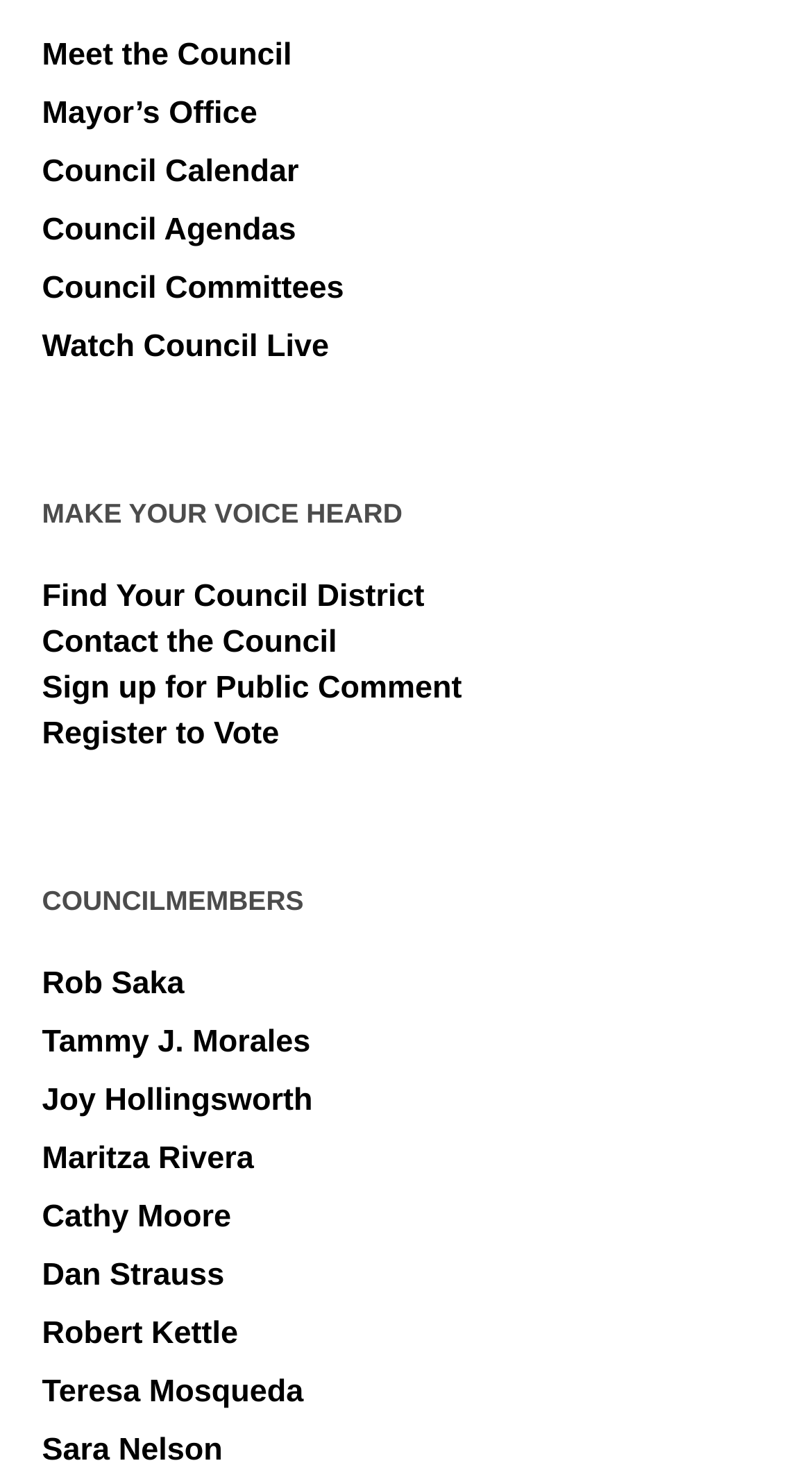What is the function of the 'Sign up for Public Comment' link?
Look at the image and answer the question using a single word or phrase.

To sign up for public comment